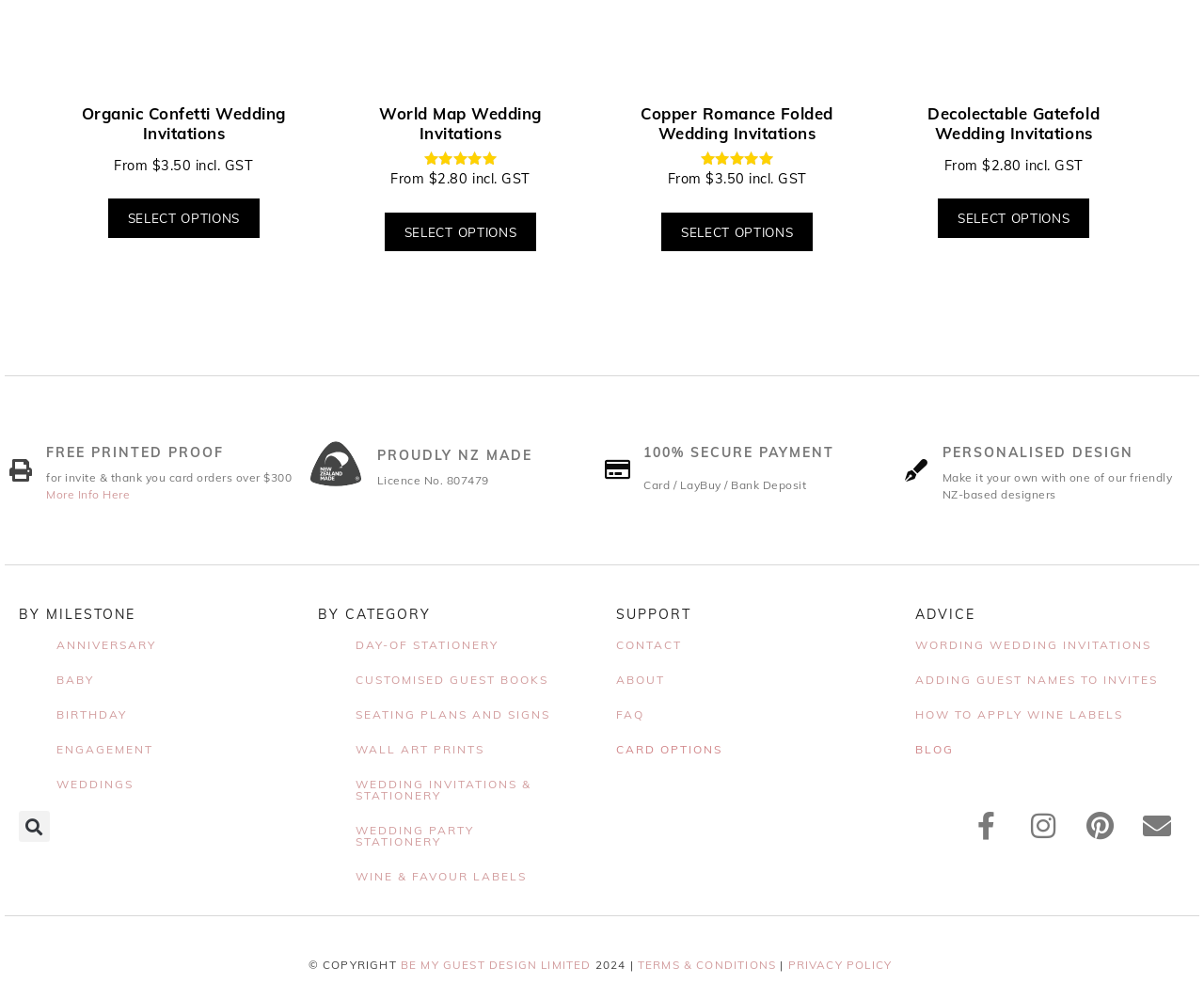Could you provide the bounding box coordinates for the portion of the screen to click to complete this instruction: "Get FREE PRINTED PROOF"?

[0.038, 0.445, 0.186, 0.462]